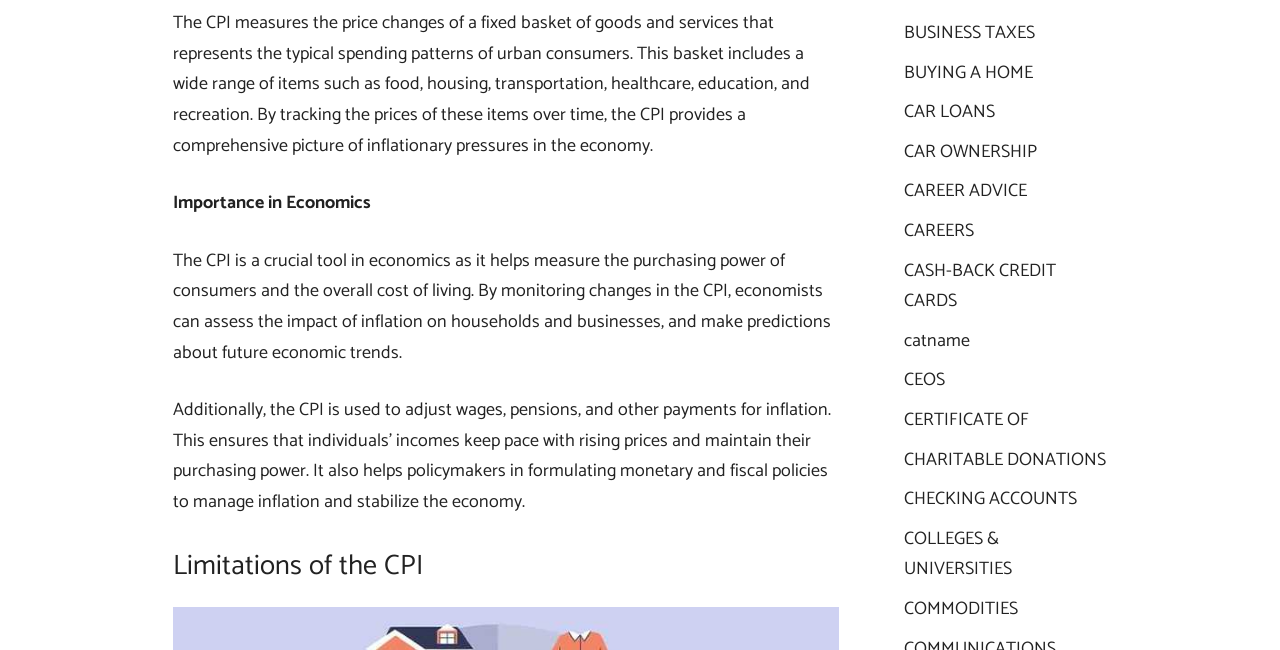Provide a one-word or short-phrase answer to the question:
What is the topic of the section starting with 'Limitations of the CPI'?

CPI limitations